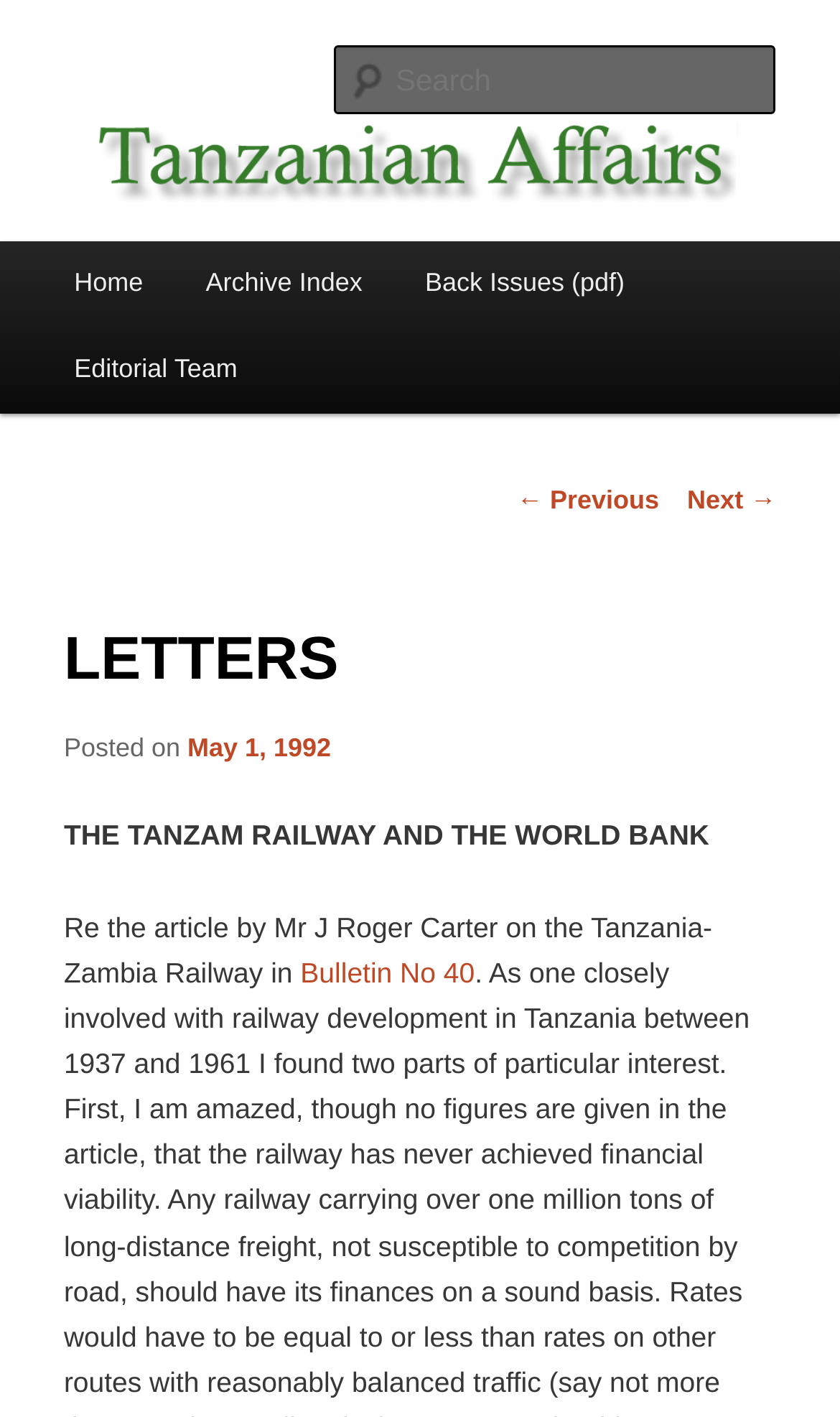Use a single word or phrase to answer this question: 
What is the name of the publication?

Tanzanian Affairs